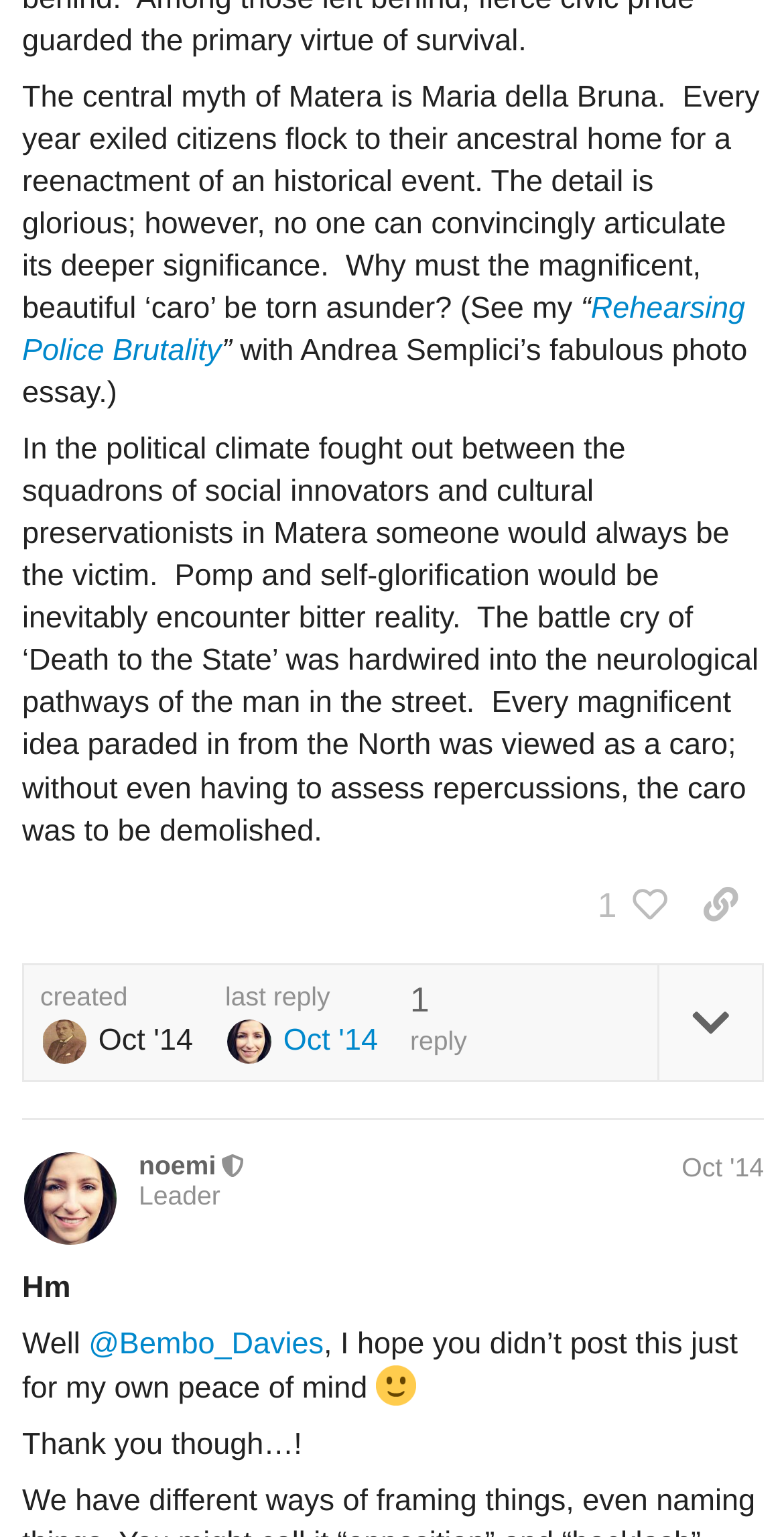Identify the bounding box coordinates of the region that should be clicked to execute the following instruction: "Visit noemi's profile".

[0.177, 0.748, 0.275, 0.768]